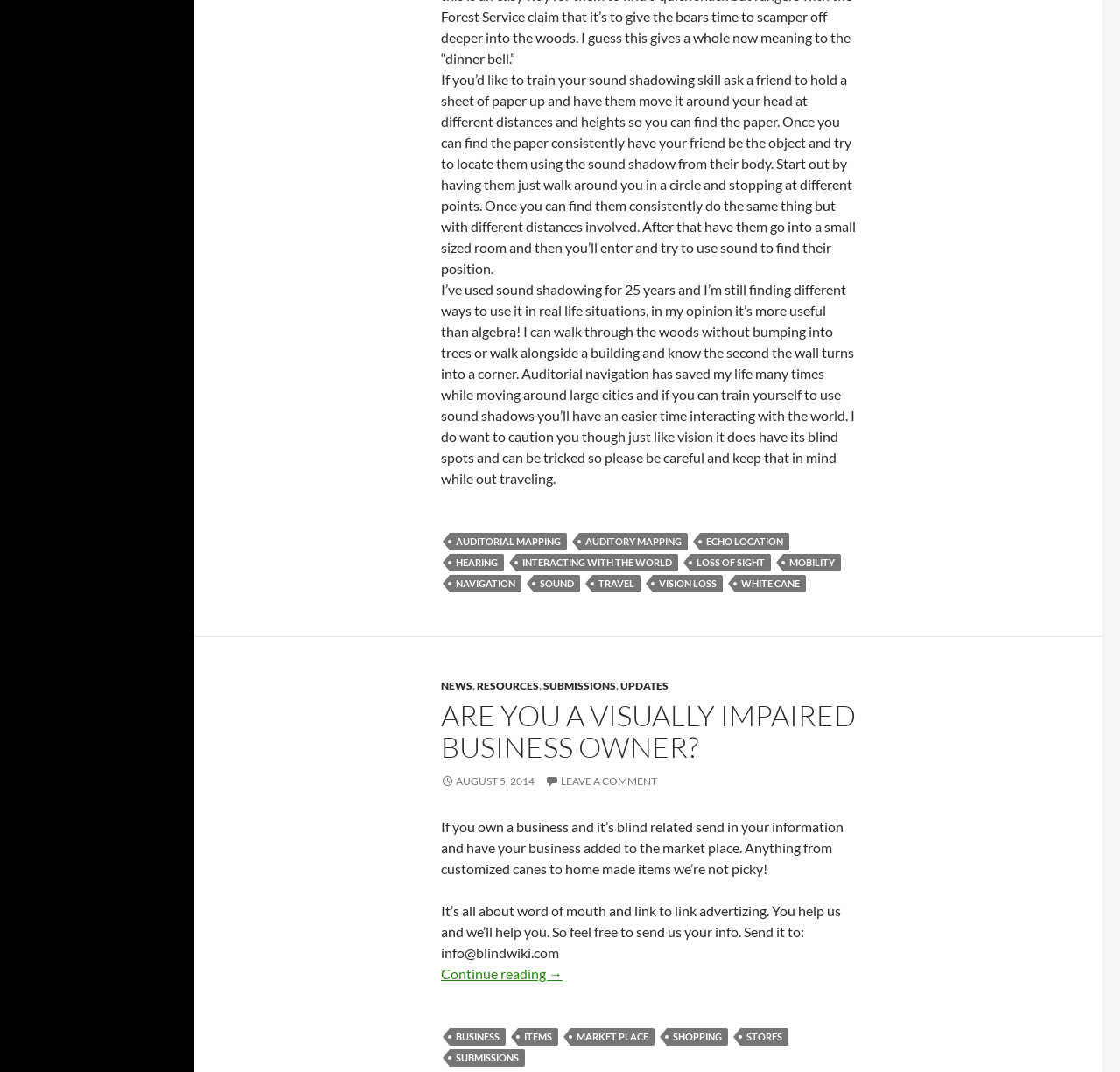Determine the bounding box coordinates of the region that needs to be clicked to achieve the task: "Contact our experts".

None